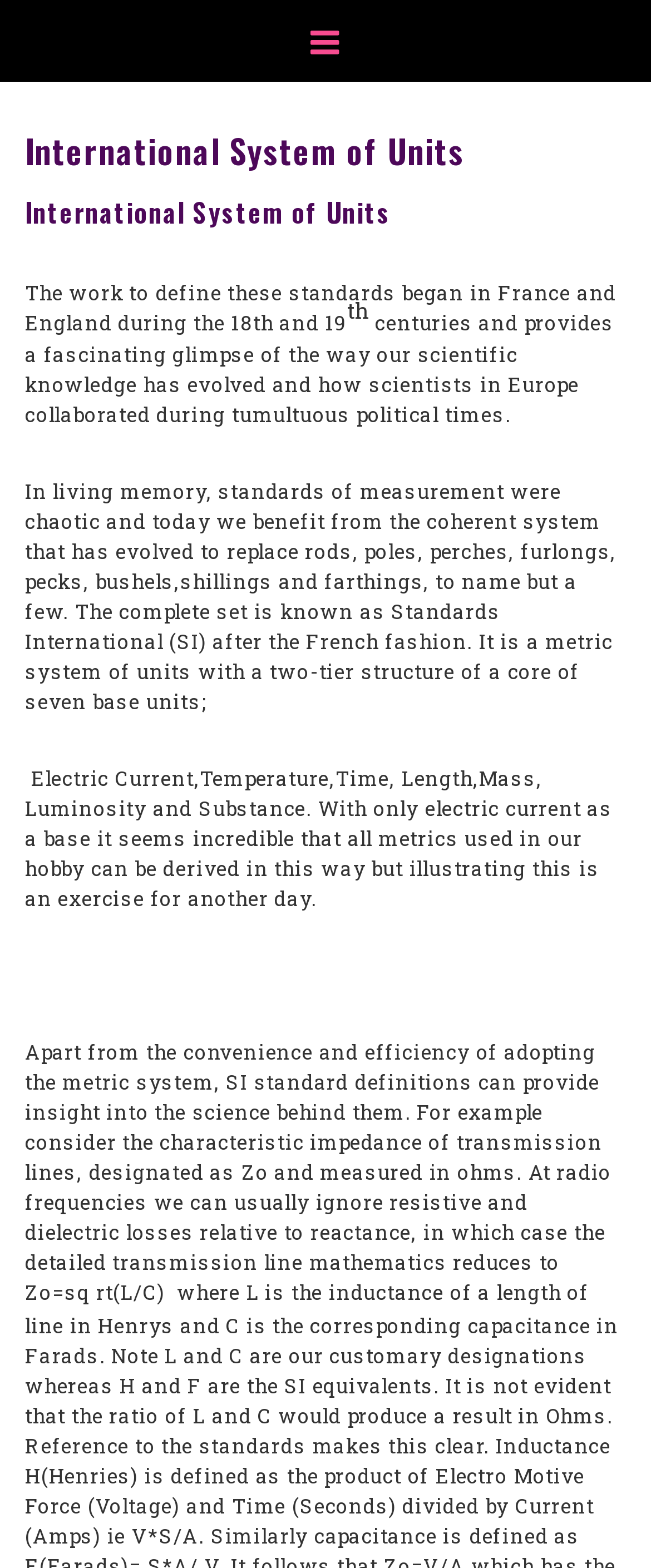What is the purpose of adopting the metric system?
Could you answer the question in a detailed manner, providing as much information as possible?

According to the text, one of the benefits of adopting the metric system is the convenience and efficiency it provides, in addition to providing insight into the science behind the standard definitions.